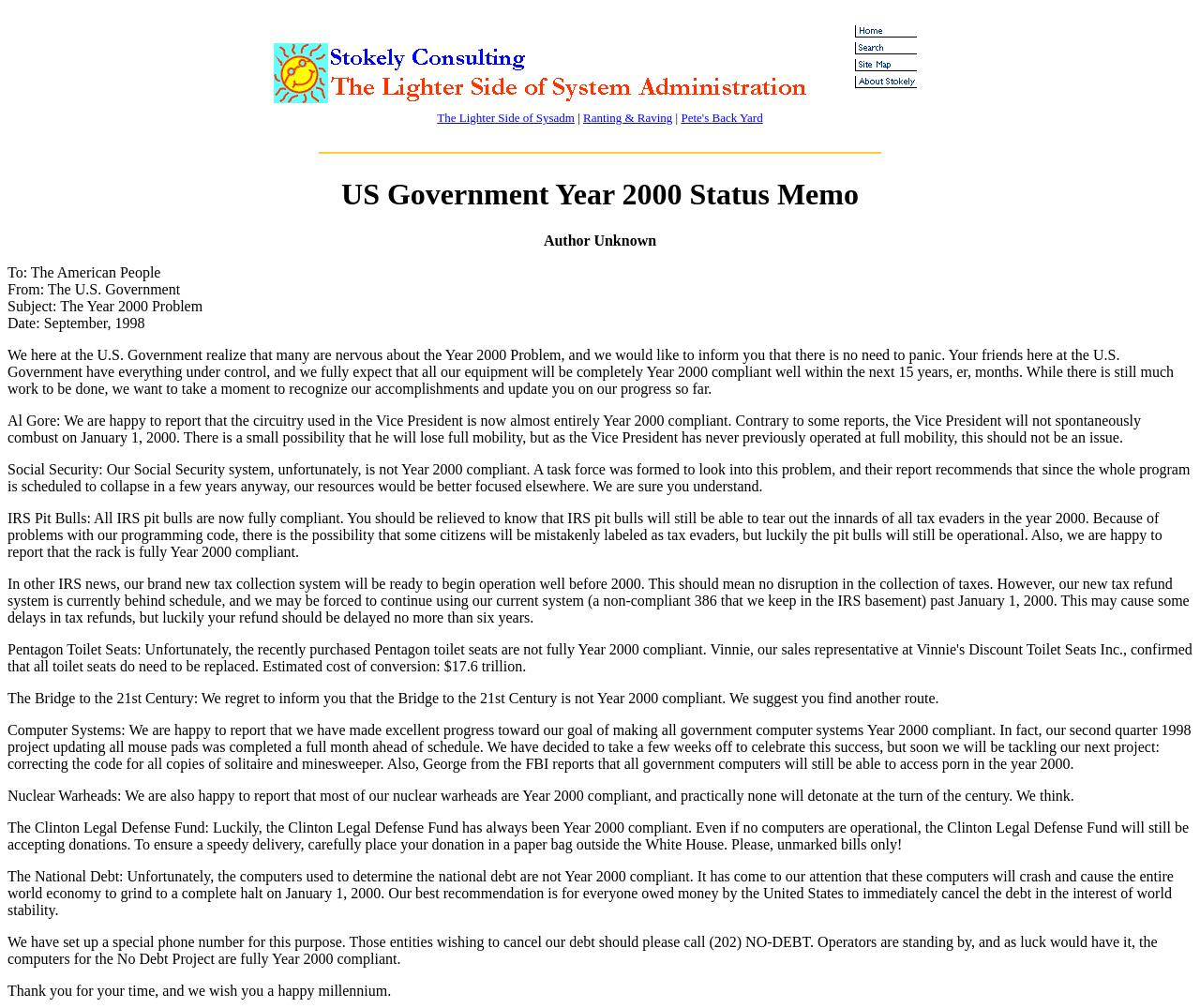Identify the main heading from the webpage and provide its text content.

US Government Year 2000 Status Memo